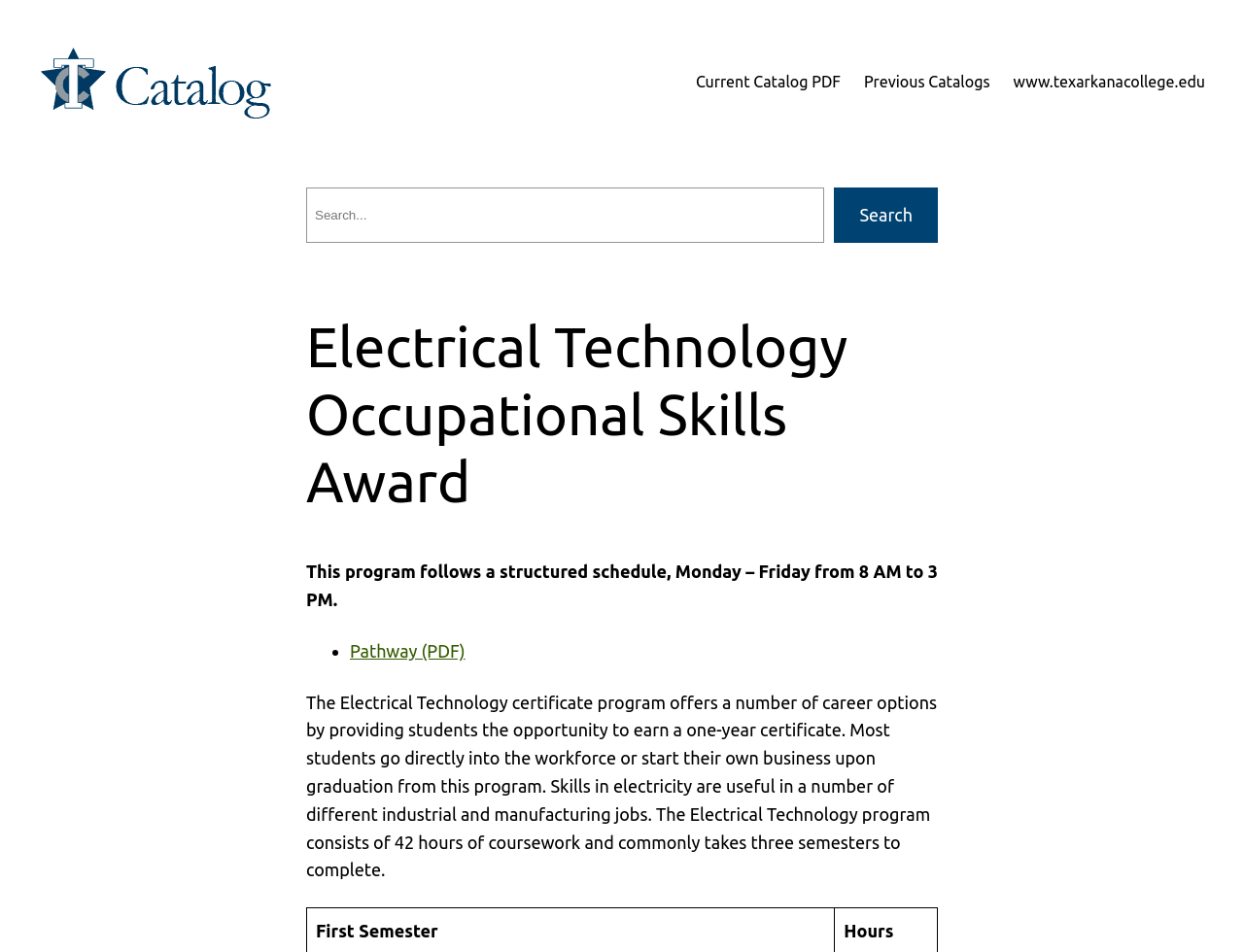Could you please study the image and provide a detailed answer to the question:
What is the purpose of the Electrical Technology certificate program?

The webpage states that the Electrical Technology certificate program offers a number of career options by providing students the opportunity to earn a one-year certificate, which implies that the program is designed to prepare students for various career paths.